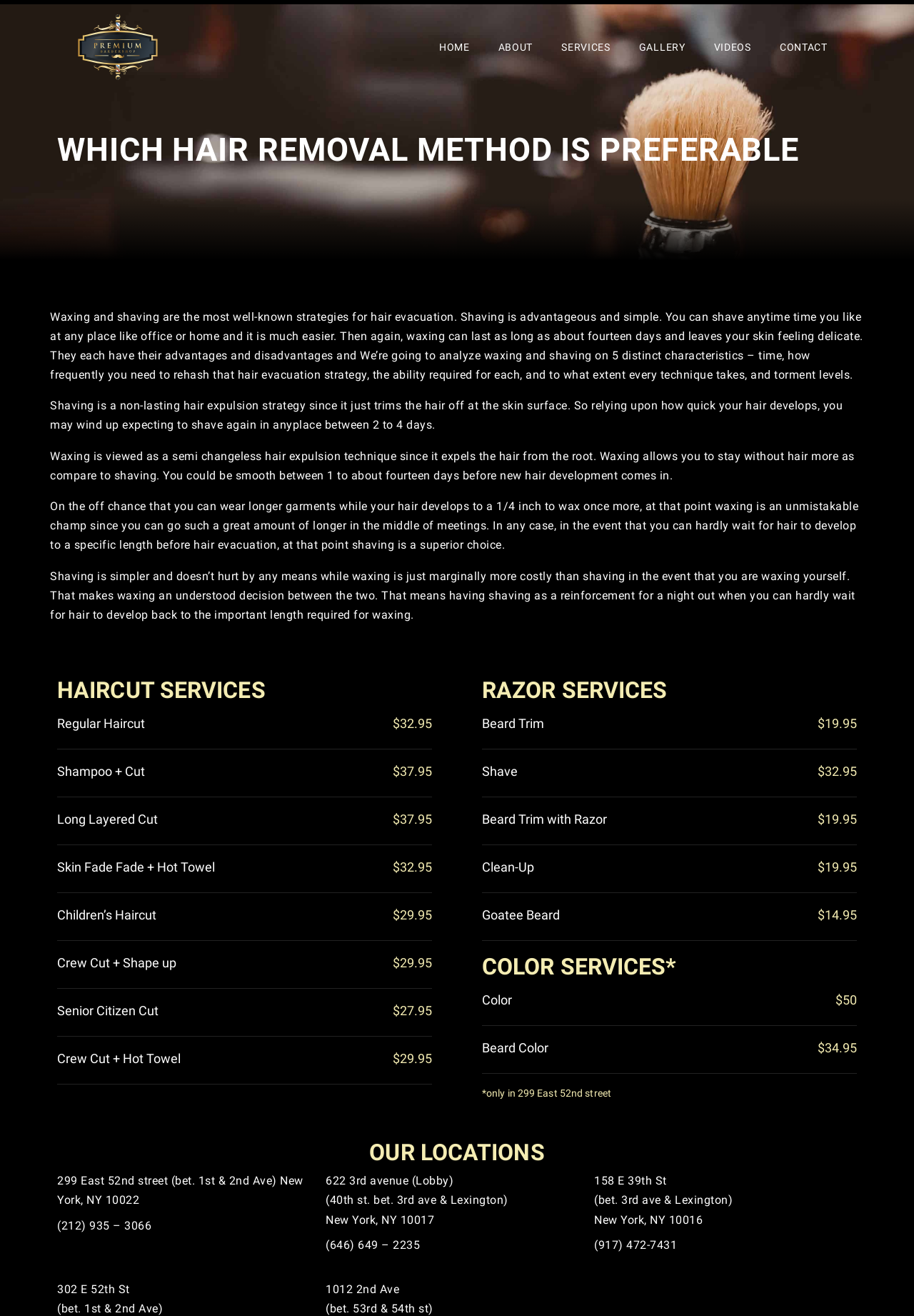How long does waxing last?
Using the image as a reference, answer the question in detail.

According to the text, waxing is a semi-permanent hair removal technique that can last up to 14 days before new hair growth comes in.